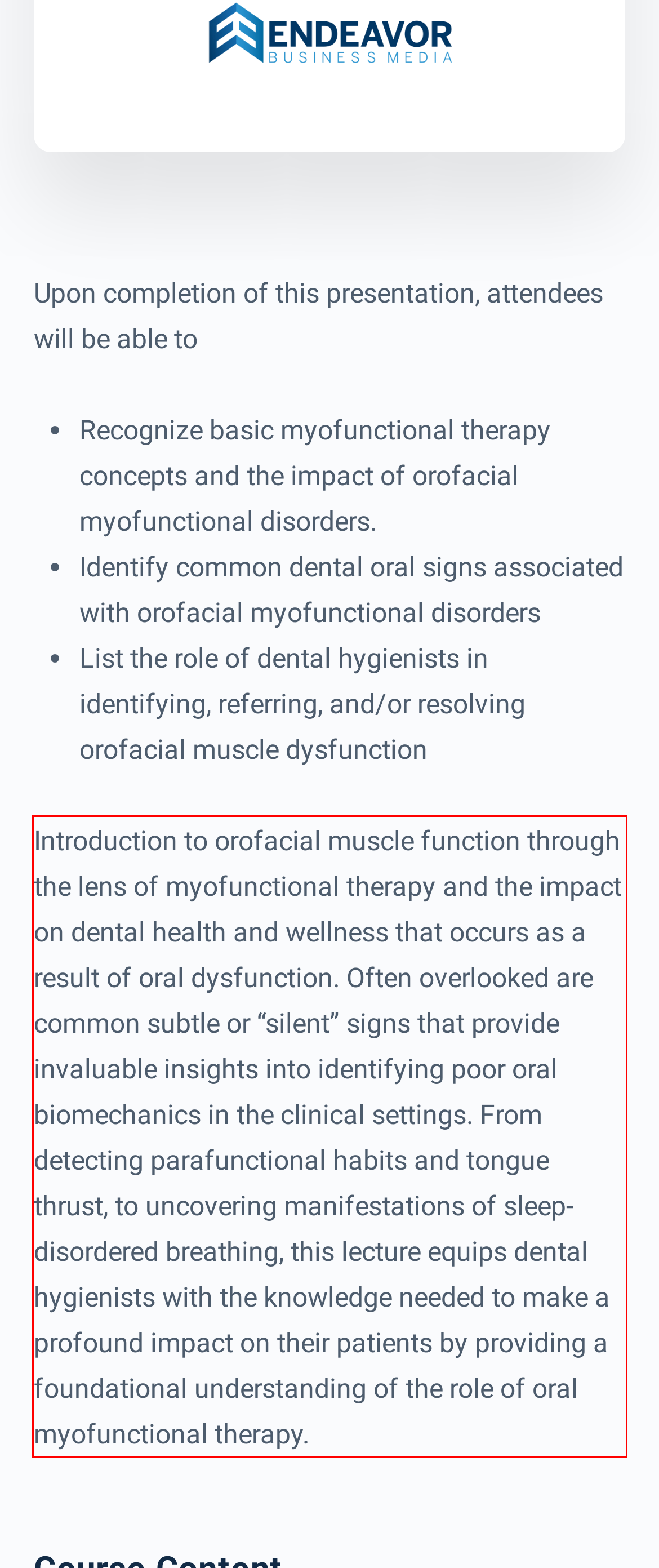Locate the red bounding box in the provided webpage screenshot and use OCR to determine the text content inside it.

Introduction to orofacial muscle function through the lens of myofunctional therapy and the impact on dental health and wellness that occurs as a result of oral dysfunction. Often overlooked are common subtle or “silent” signs that provide invaluable insights into identifying poor oral biomechanics in the clinical settings. From detecting parafunctional habits and tongue thrust, to uncovering manifestations of sleep-disordered breathing, this lecture equips dental hygienists with the knowledge needed to make a profound impact on their patients by providing a foundational understanding of the role of oral myofunctional therapy.